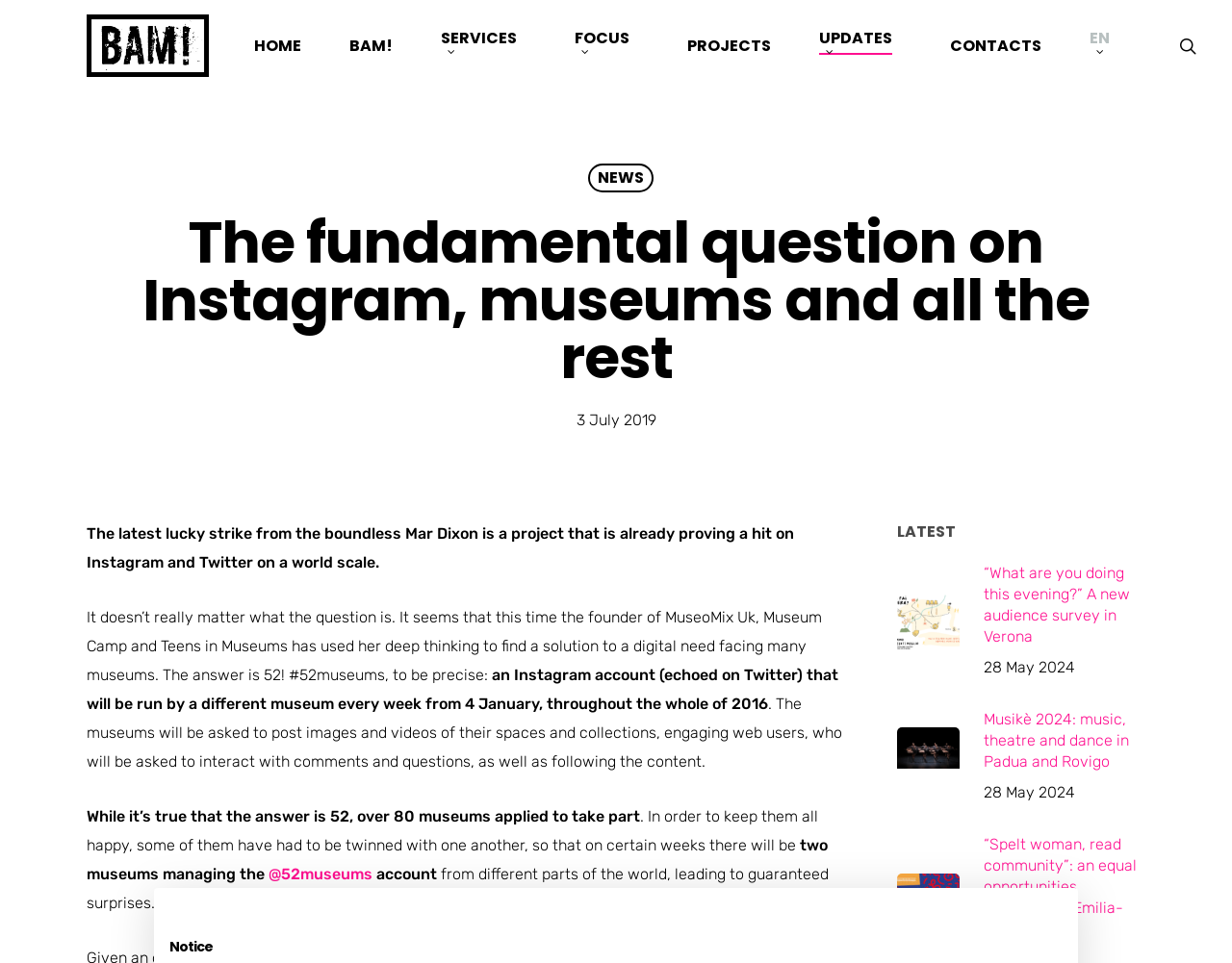What is the date of the article about the 52museums project?
Using the image, elaborate on the answer with as much detail as possible.

The date of the article about the 52museums project can be found at the top of the article, where it says '3 July 2019'.